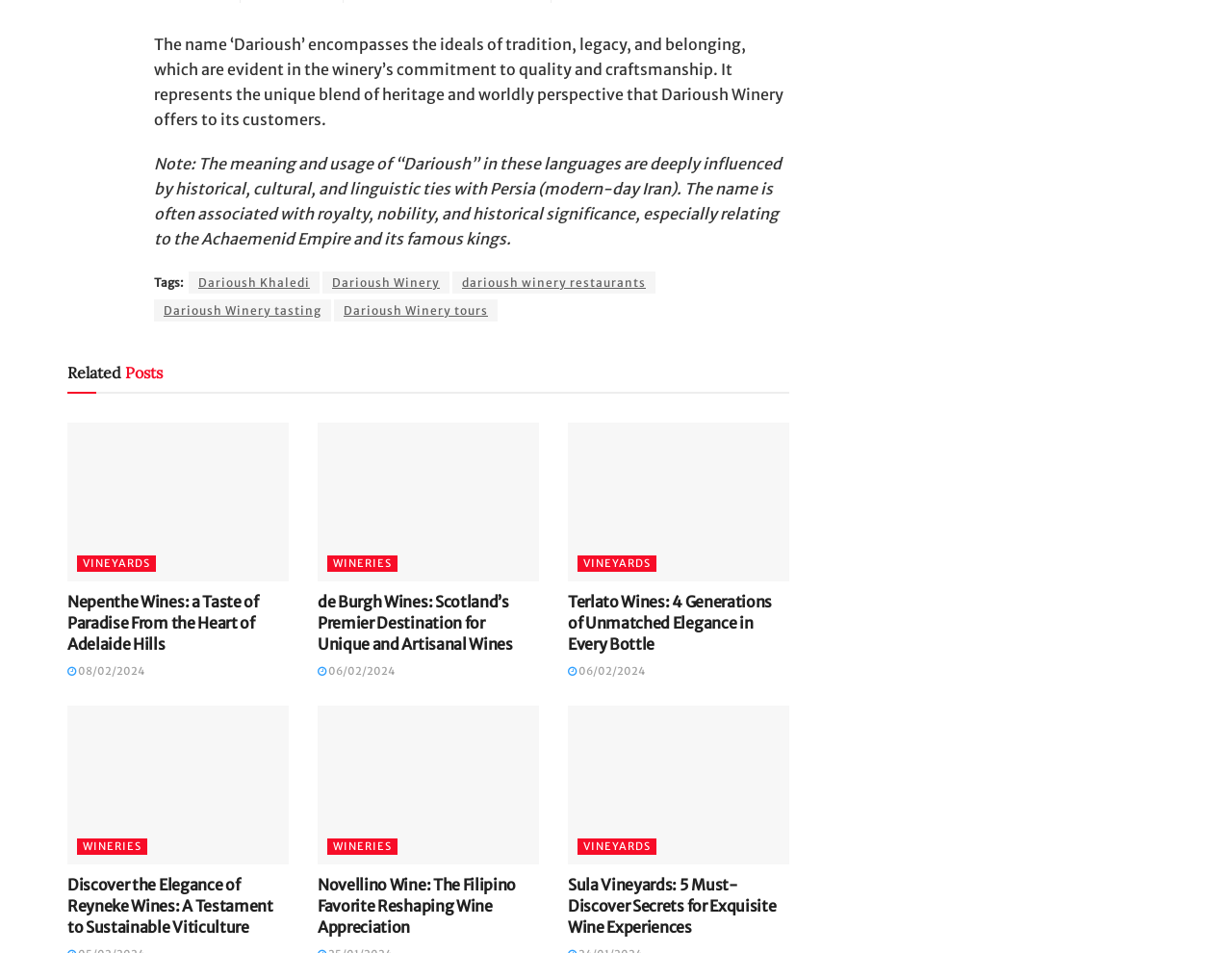Can you give a comprehensive explanation to the question given the content of the image?
What is the date of the article 'Terlato Wines: 4 Generations of Unmatched Elegance in Every Bottle'?

The article 'Terlato Wines: 4 Generations of Unmatched Elegance in Every Bottle' has a link with a date icon and the text '06/02/2024'. Therefore, the date of the article is 06/02/2024.